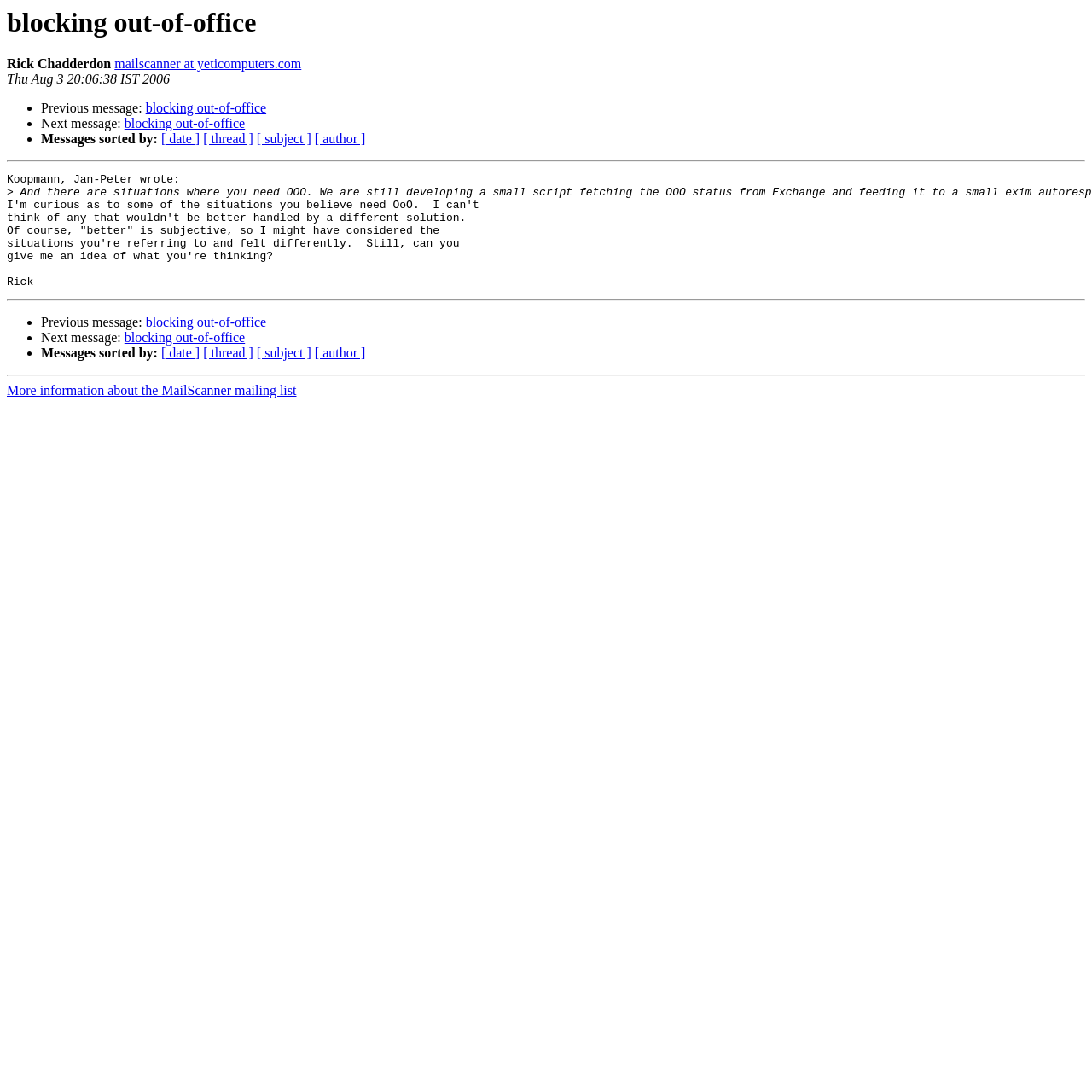Describe every aspect of the webpage comprehensively.

This webpage appears to be an archived email conversation. At the top, there is a heading that reads "blocking out-of-office" and a static text displaying the sender's name, "Rick Chadderdon", and their email address, "mailscanner at yeticomputers.com". Below this, there is a timestamp indicating when the email was sent, "Thu Aug 3 20:06:38 IST 2006".

The main content of the webpage is a conversation between individuals, with each message separated by a horizontal separator line. The first message is from "Koopmann, Jan-Peter" and is a response to a previous message. The message is a block of text that discusses the use of out-of-office (OoO) notifications and asks the sender to provide examples of situations where OoO would be necessary.

Below this message, there are navigation links to previous and next messages, as well as options to sort messages by date, thread, subject, or author. These links are arranged horizontally and are repeated after each message.

The webpage contains a total of two messages, with the second message being a response to the first. The second message is from "Rick" and is a response to Jan-Peter's question, discussing the use of OoO notifications and providing some examples.

At the bottom of the webpage, there is a link to "More information about the MailScanner mailing list", which suggests that this conversation is part of a larger mailing list or online forum.